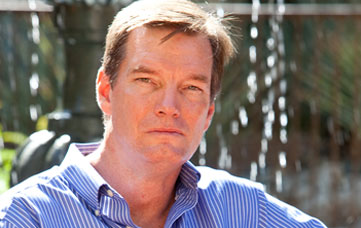Answer the question below using just one word or a short phrase: 
What kind of audiences does John W. Quinn tailor his speeches for?

Diverse audiences, including law firms